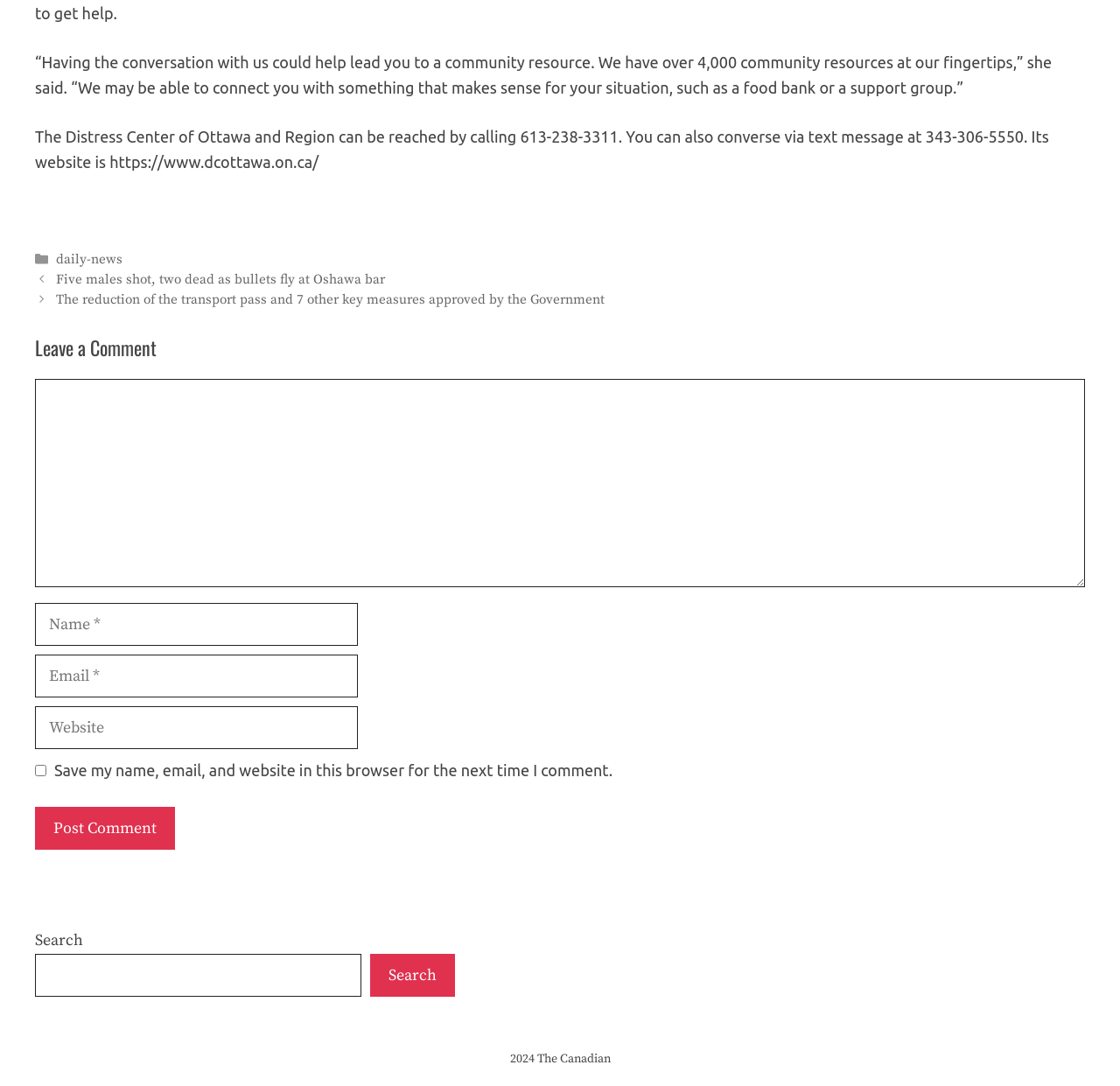What is the phone number to reach the Distress Center of Ottawa and Region?
Answer the question with just one word or phrase using the image.

613-238-3311